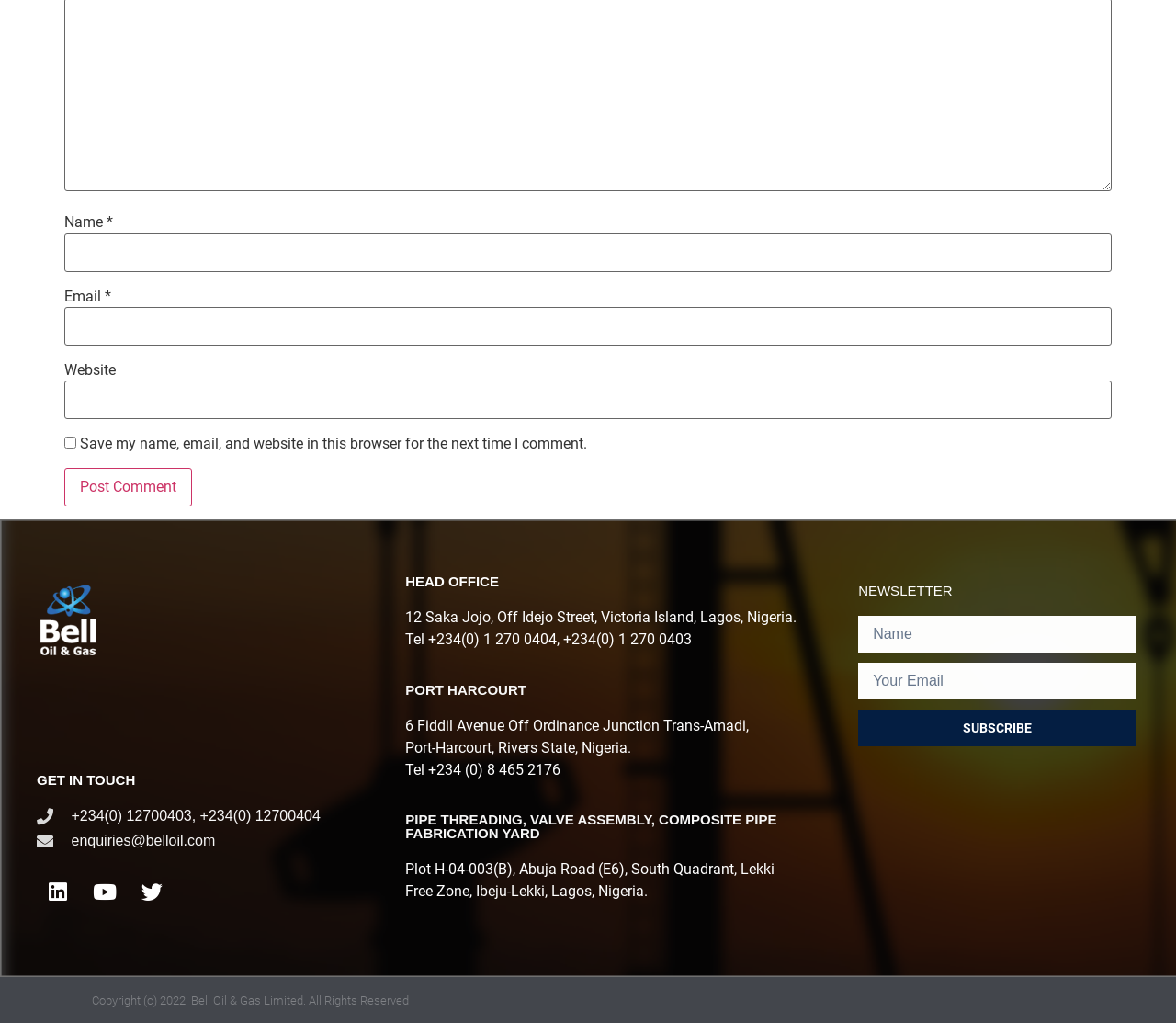Identify the bounding box coordinates for the UI element described as: "Icon-instagram-1". The coordinates should be provided as four floats between 0 and 1: [left, top, right, bottom].

[0.151, 0.851, 0.187, 0.893]